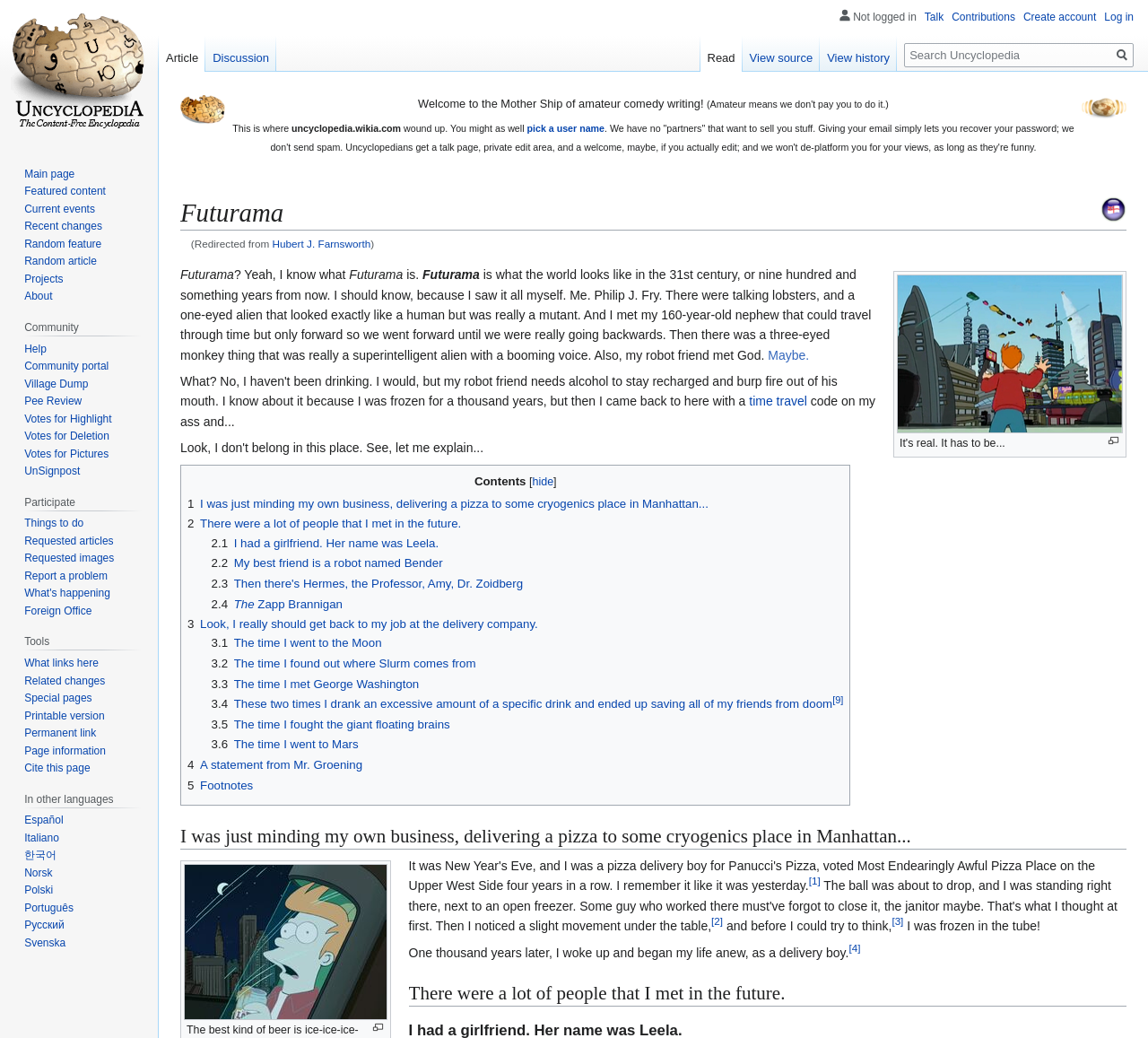Specify the bounding box coordinates of the area that needs to be clicked to achieve the following instruction: "Search for something".

[0.788, 0.041, 0.988, 0.065]